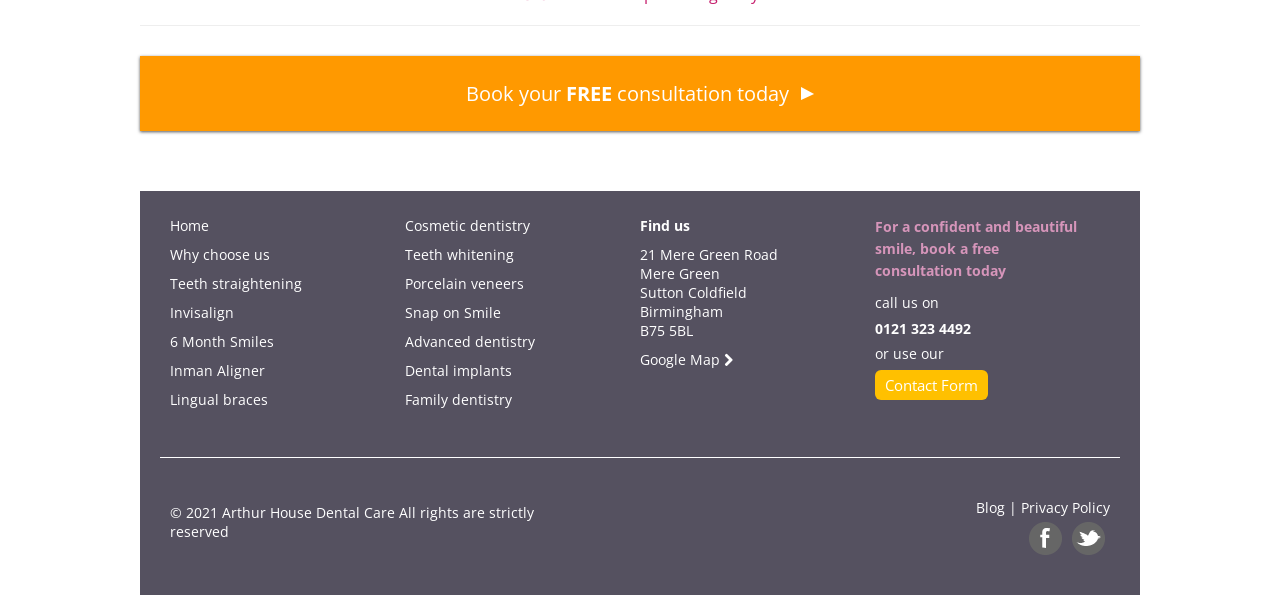Identify the bounding box coordinates for the UI element mentioned here: "Blog". Provide the coordinates as four float values between 0 and 1, i.e., [left, top, right, bottom].

[0.762, 0.836, 0.785, 0.868]